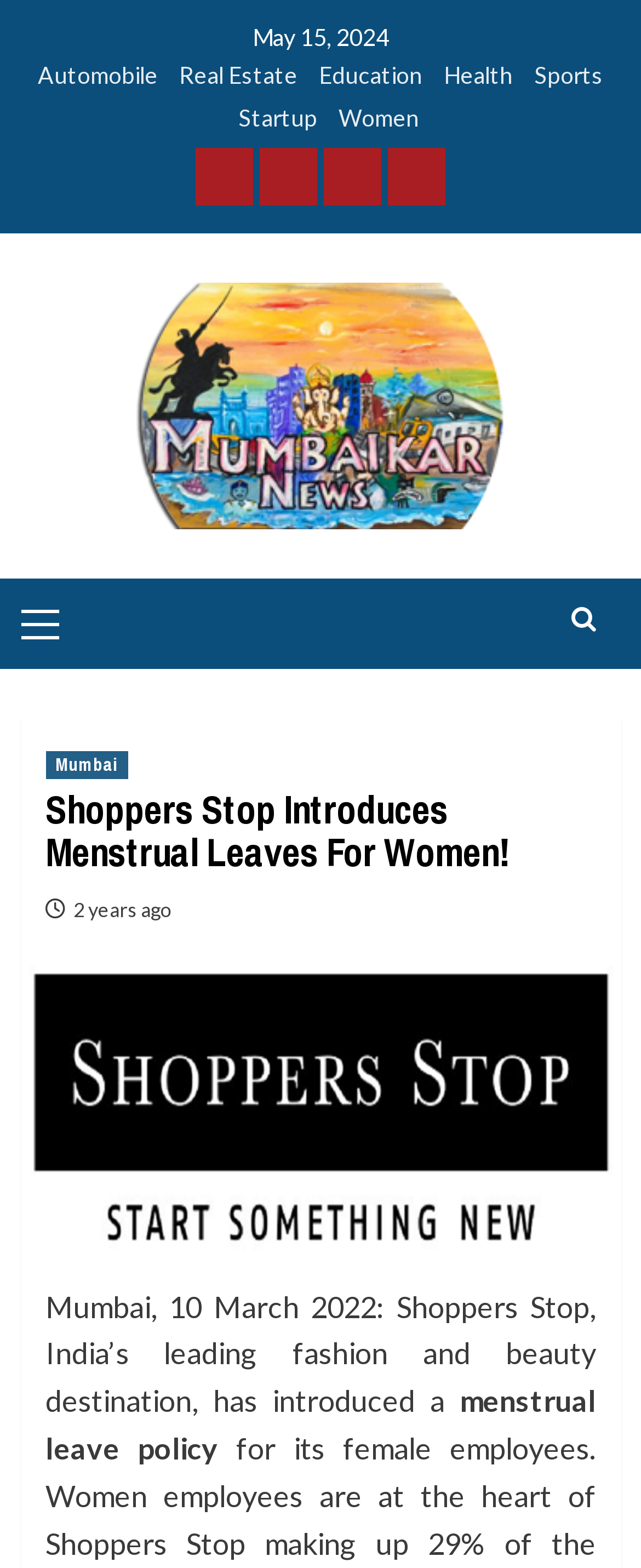Identify the bounding box coordinates for the UI element that matches this description: "Instagram".

[0.404, 0.094, 0.494, 0.131]